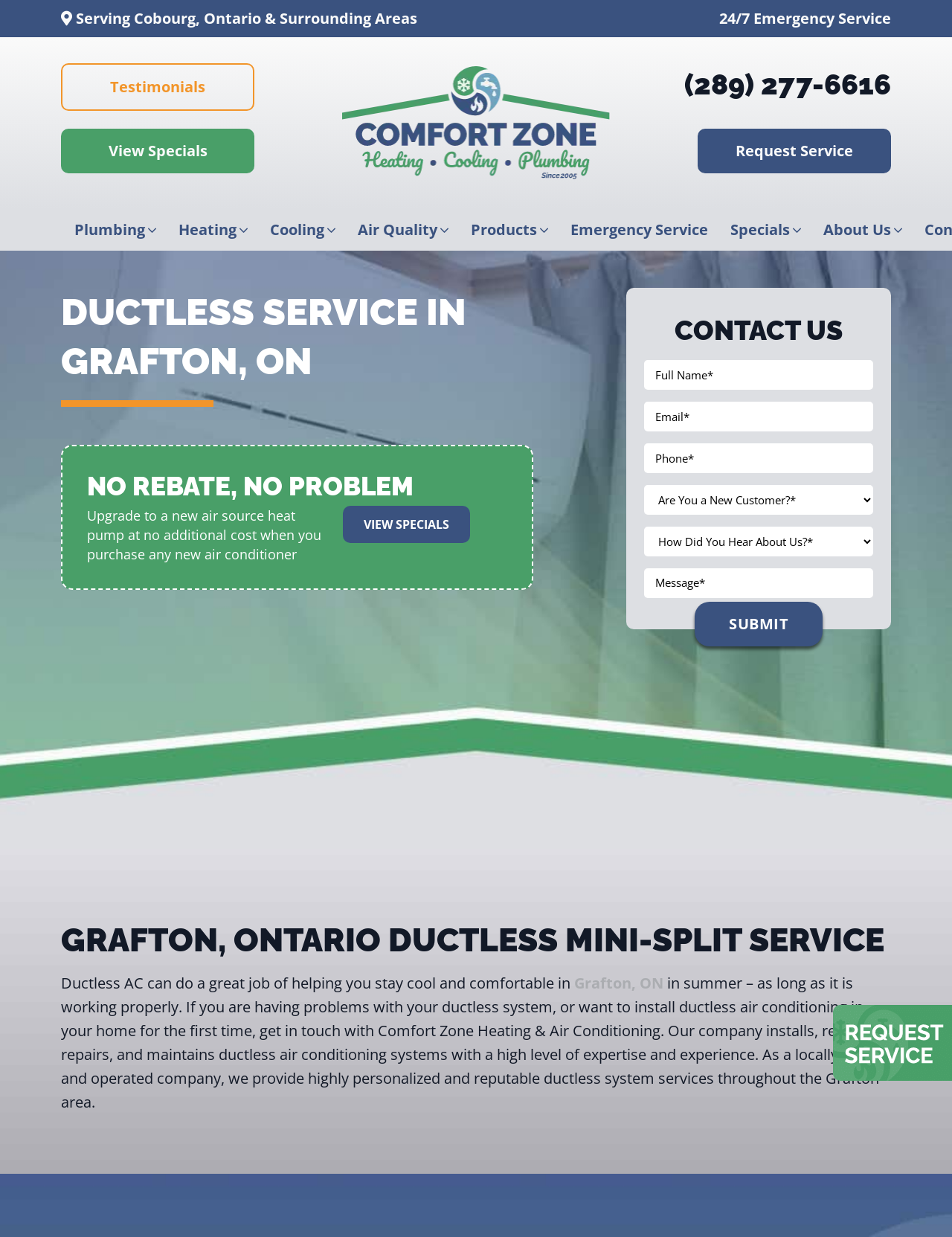What areas does Comfort Zone serve?
Please answer the question with as much detail as possible using the screenshot.

I found the text at the top of the webpage that mentions Comfort Zone serving Cobourg, Ontario, and surrounding areas.